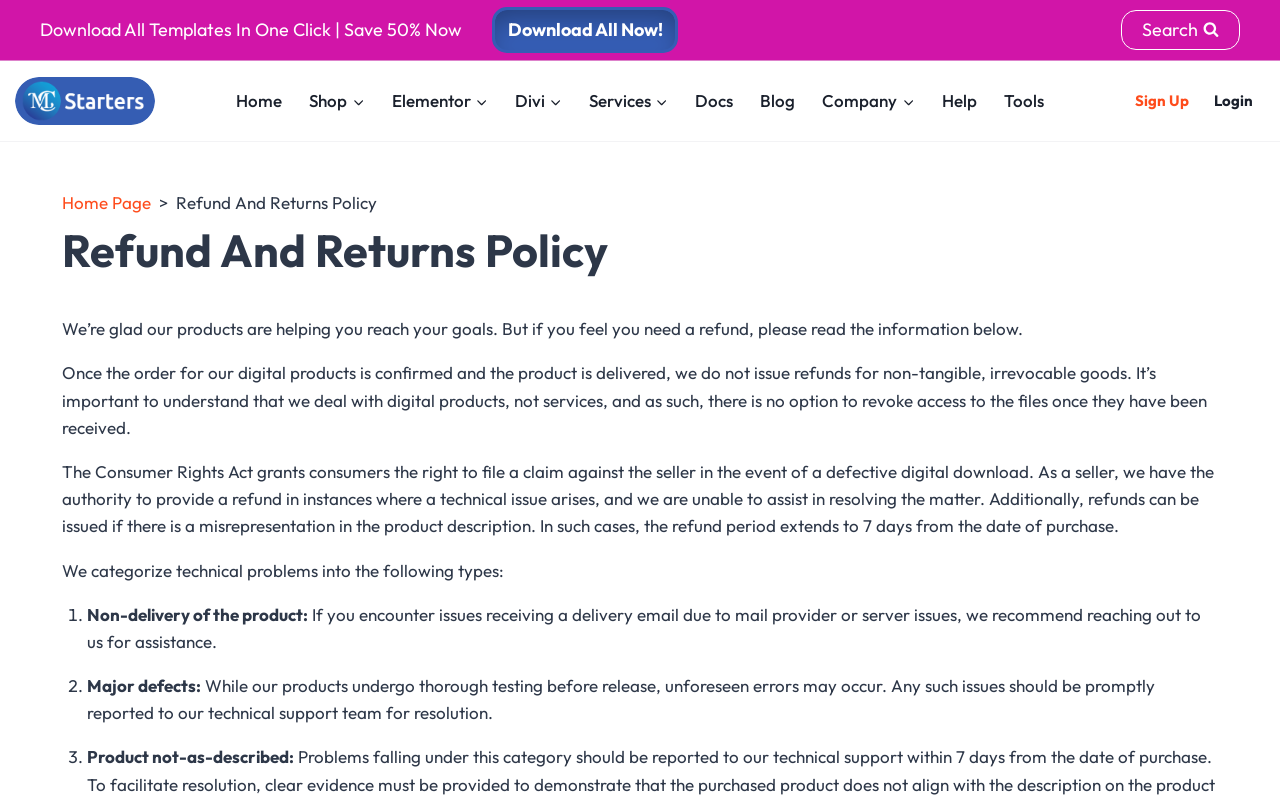Answer this question using a single word or a brief phrase:
What types of technical problems are categorized?

3